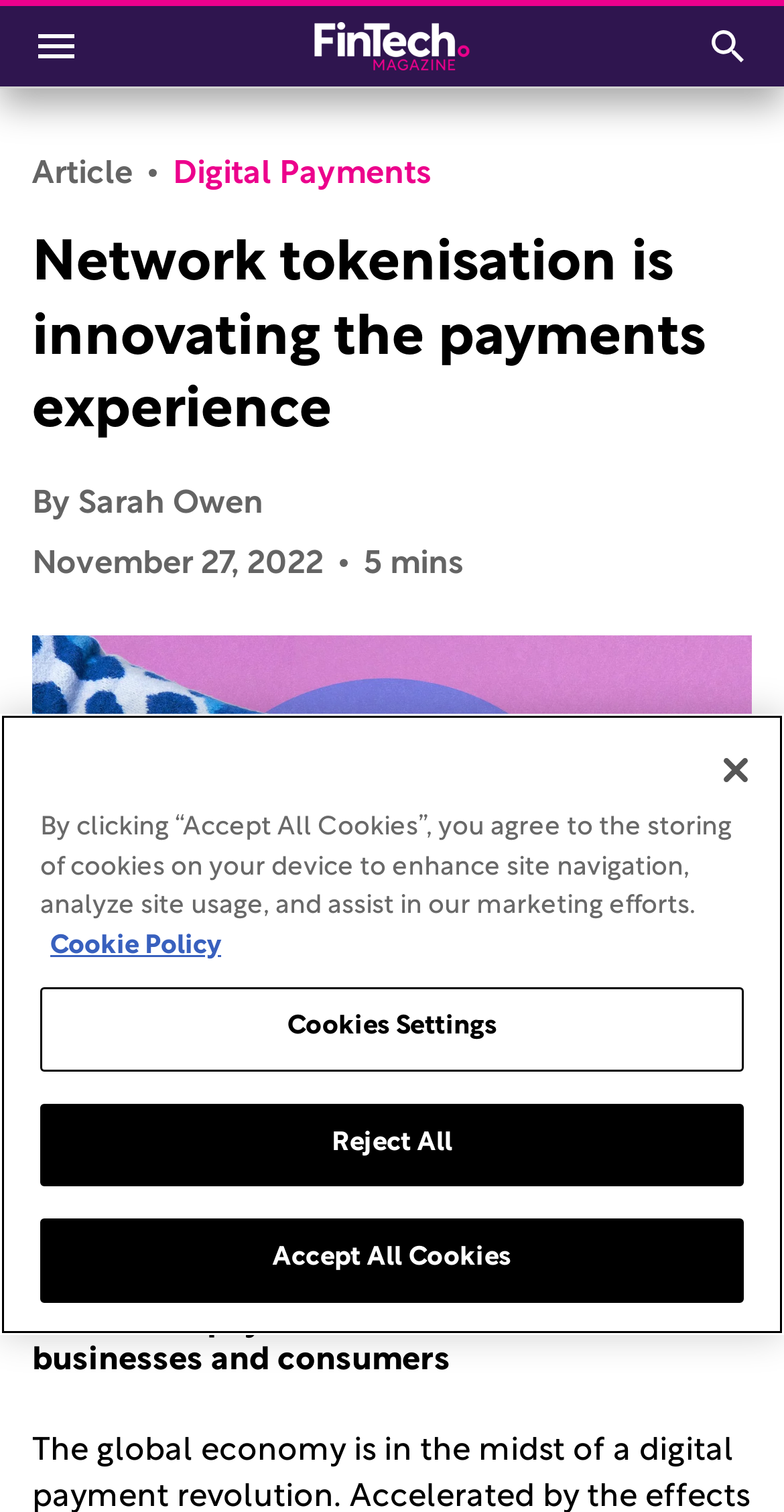Please provide a one-word or short phrase answer to the question:
How long does it take to read the article?

5 mins